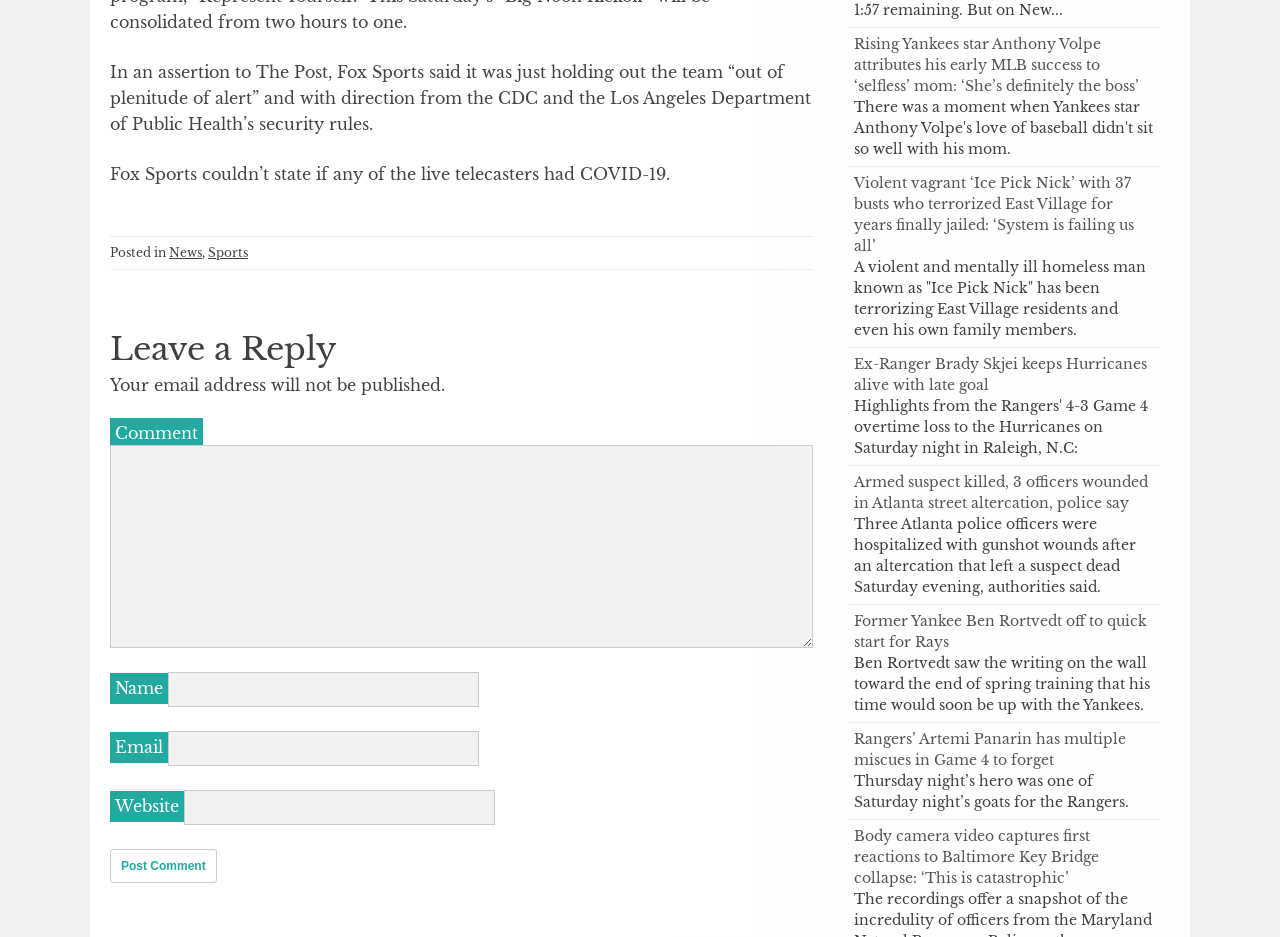Identify the bounding box coordinates of the region I need to click to complete this instruction: "Leave a comment in the 'Comment' field".

[0.086, 0.475, 0.635, 0.692]